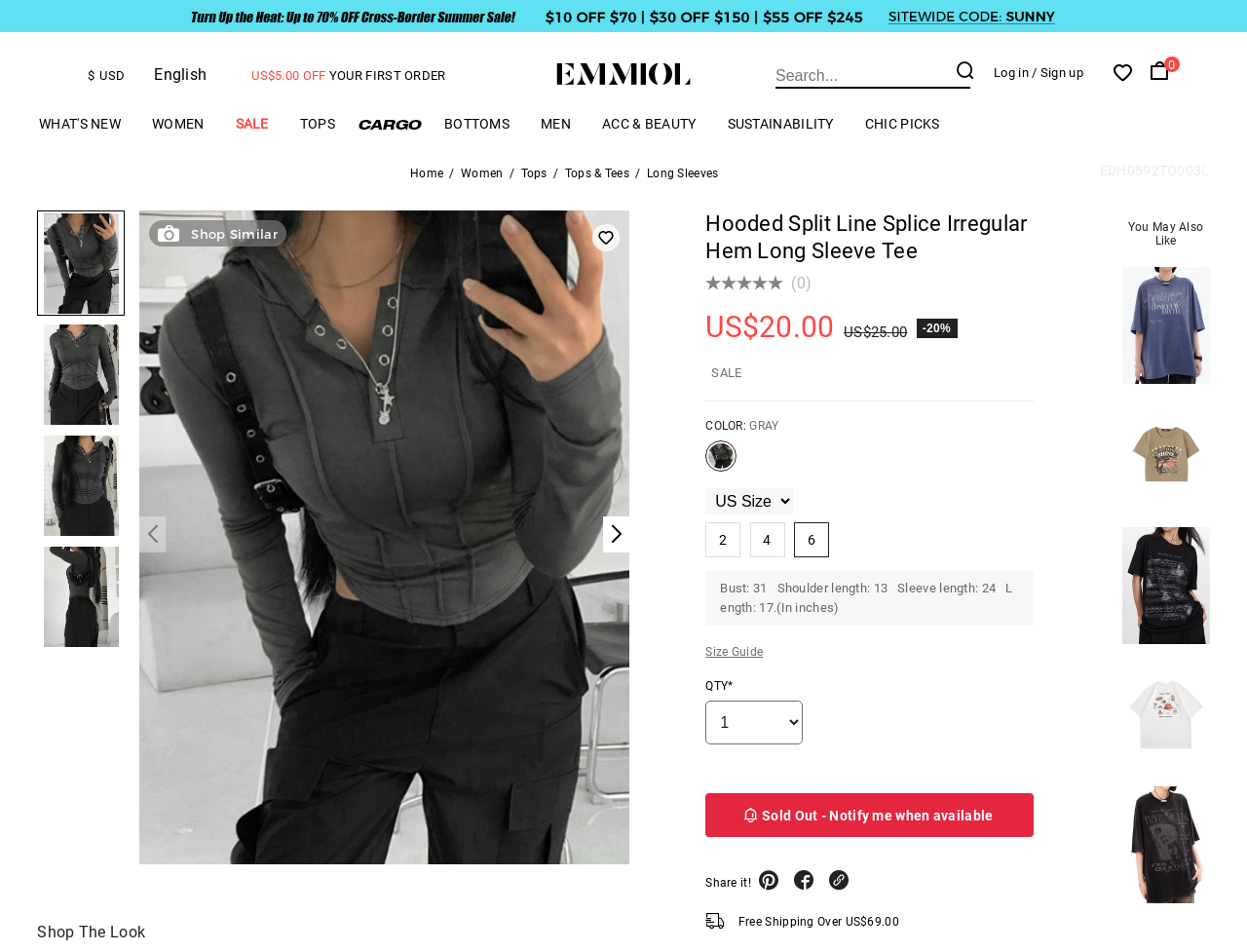Predict the bounding box coordinates of the area that should be clicked to accomplish the following instruction: "Select a size". The bounding box coordinates should consist of four float numbers between 0 and 1, i.e., [left, top, right, bottom].

[0.566, 0.736, 0.644, 0.782]